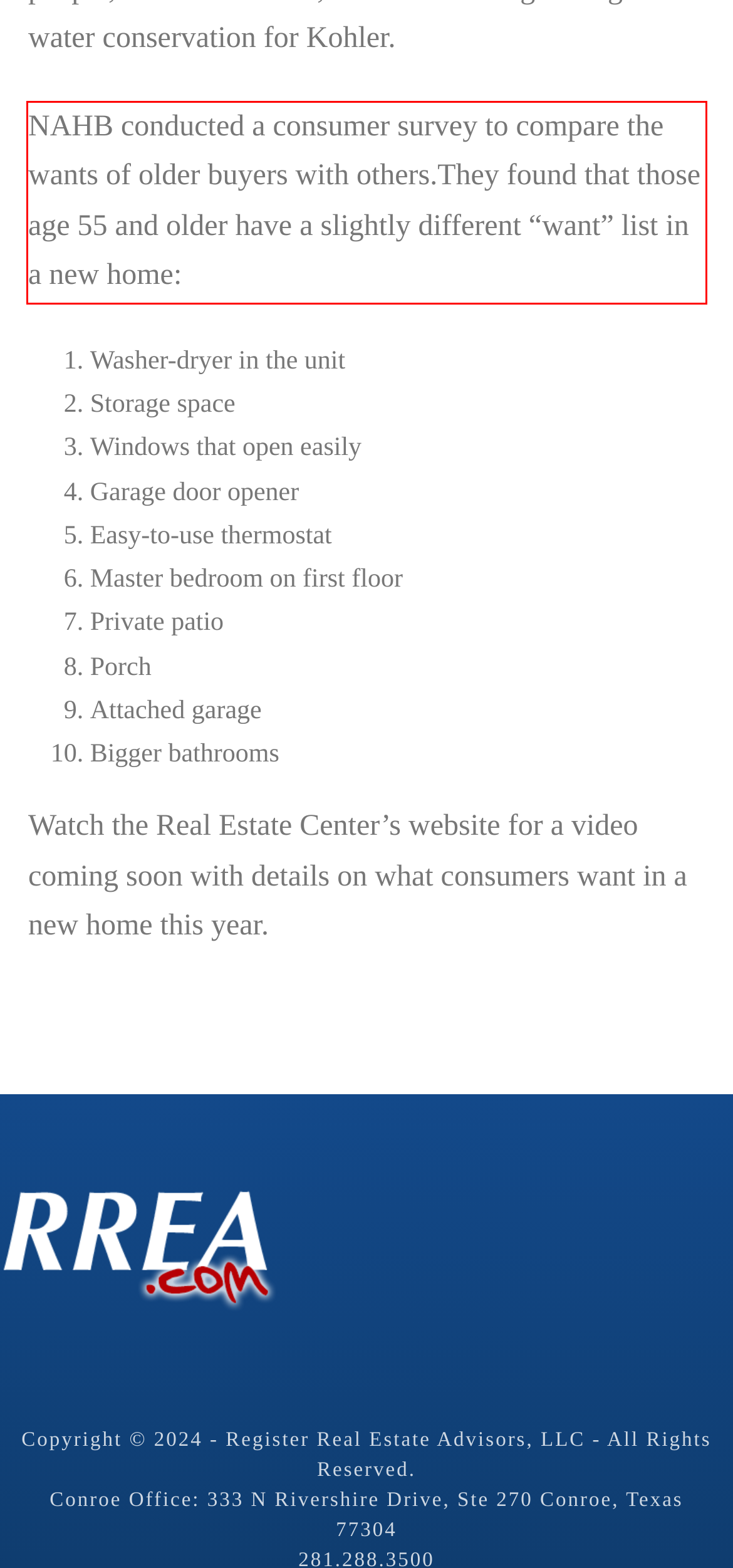Inspect the webpage screenshot that has a red bounding box and use OCR technology to read and display the text inside the red bounding box.

NAHB conducted a consumer survey to compare the wants of older buyers with others.They found that those age 55 and older have a slightly different “want” list in a new home: